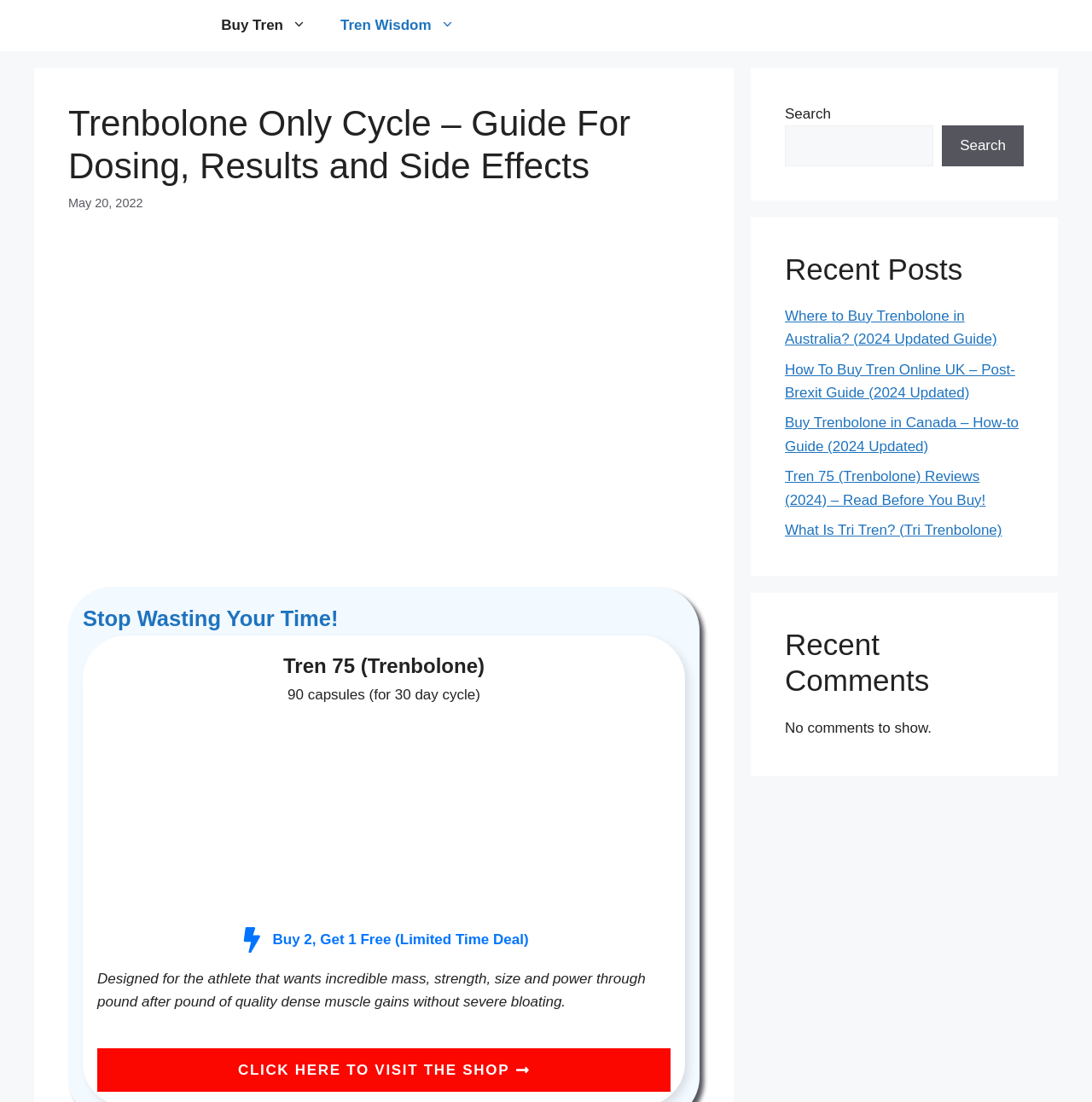Please determine the headline of the webpage and provide its content.

Trenbolone Only Cycle – Guide For Dosing, Results and Side Effects